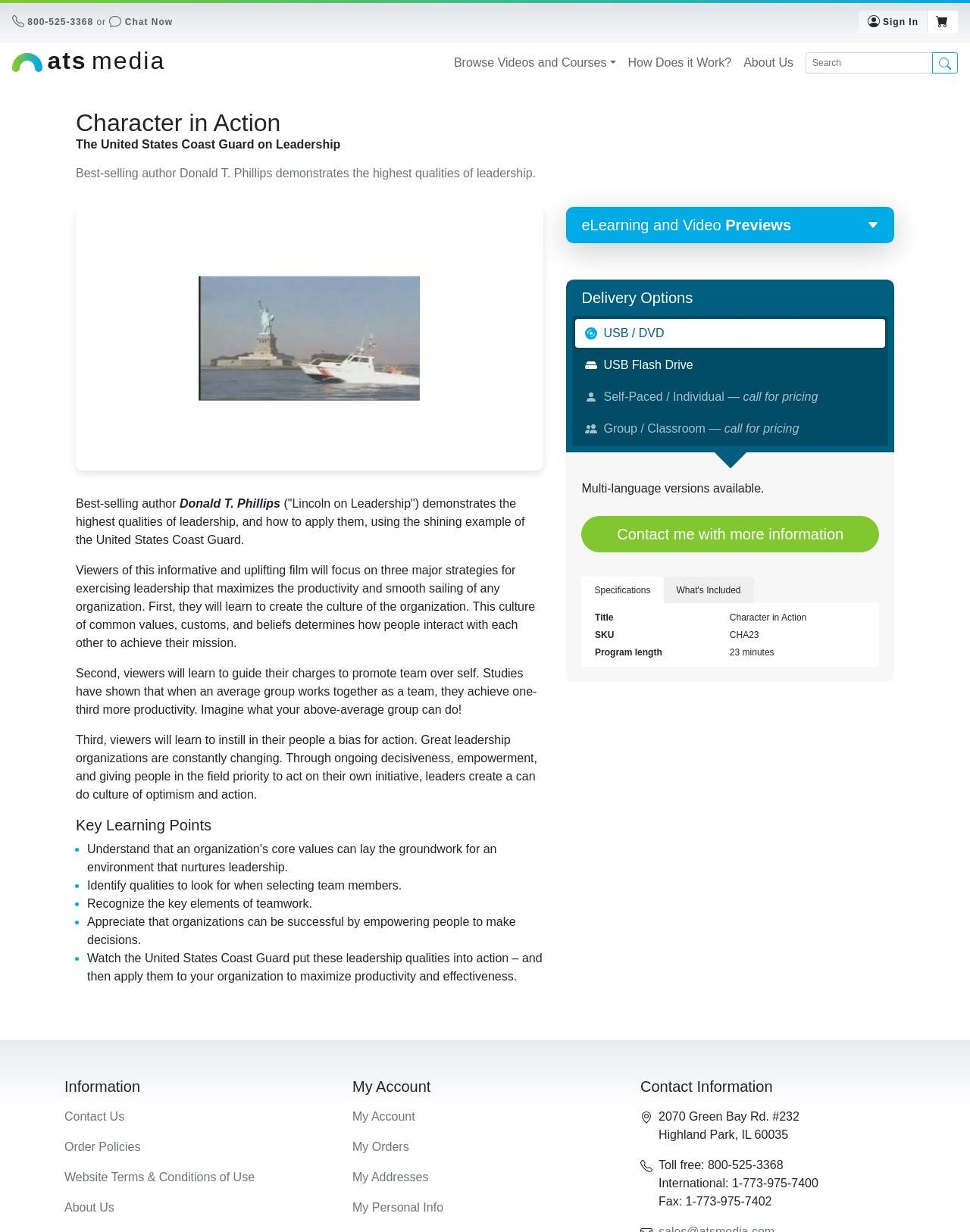What is the text of the webpage's headline?

Character in Action